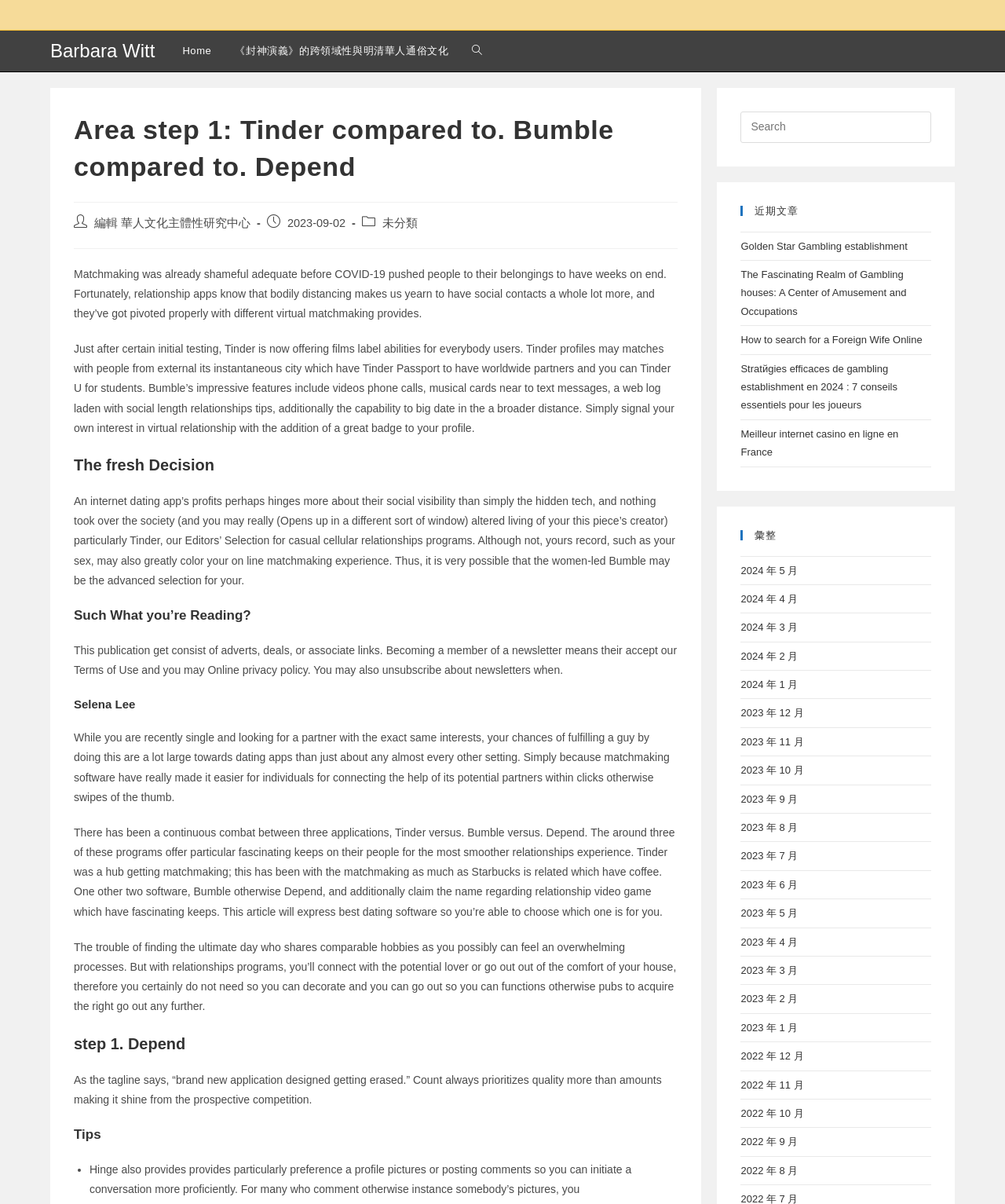Please locate the bounding box coordinates of the element that should be clicked to achieve the given instruction: "Read the article 'Golden Star Gambling establishment'".

[0.737, 0.199, 0.903, 0.209]